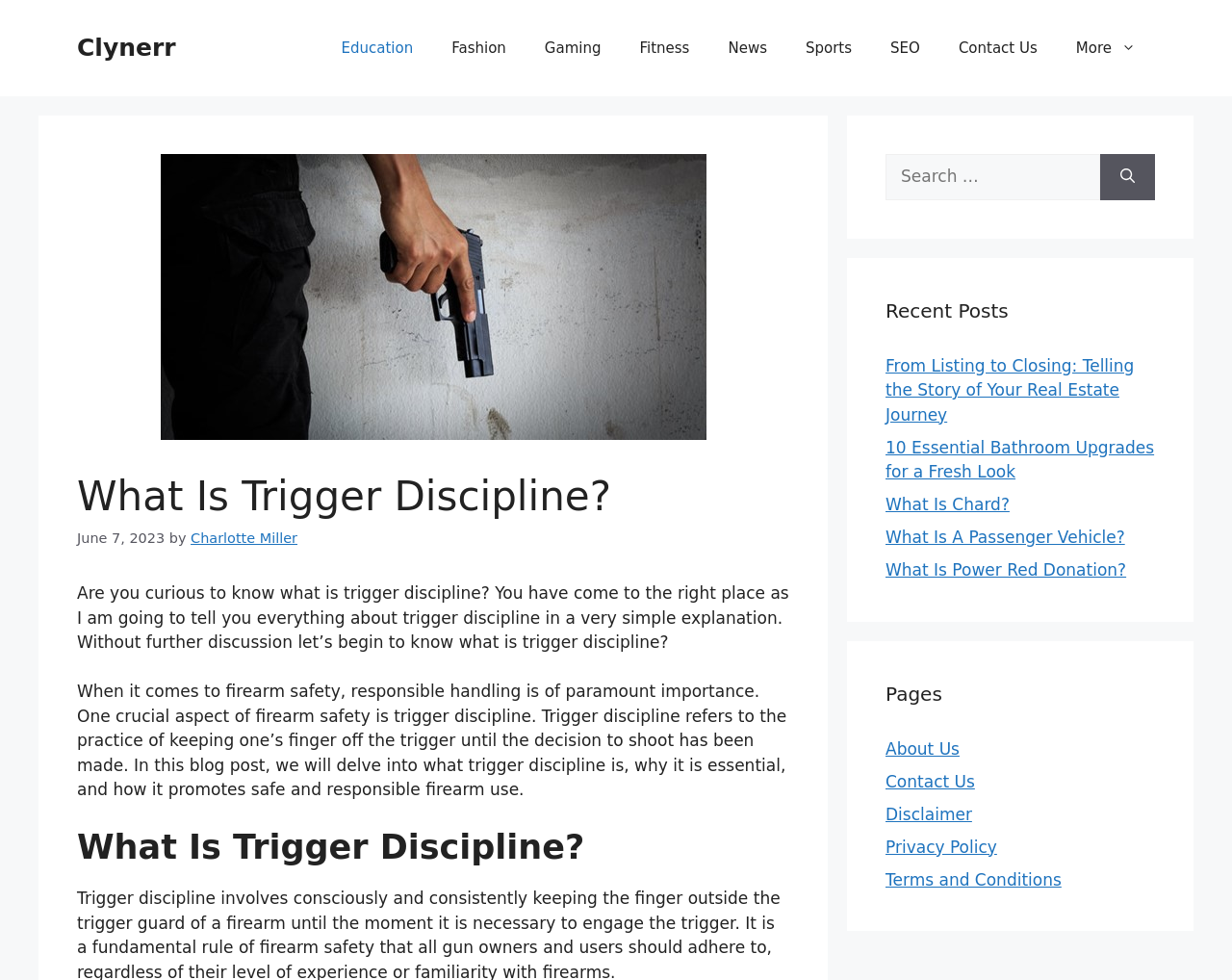Find the bounding box coordinates for the area that should be clicked to accomplish the instruction: "Read the 'What Is Trigger Discipline?' article".

[0.062, 0.482, 0.641, 0.532]